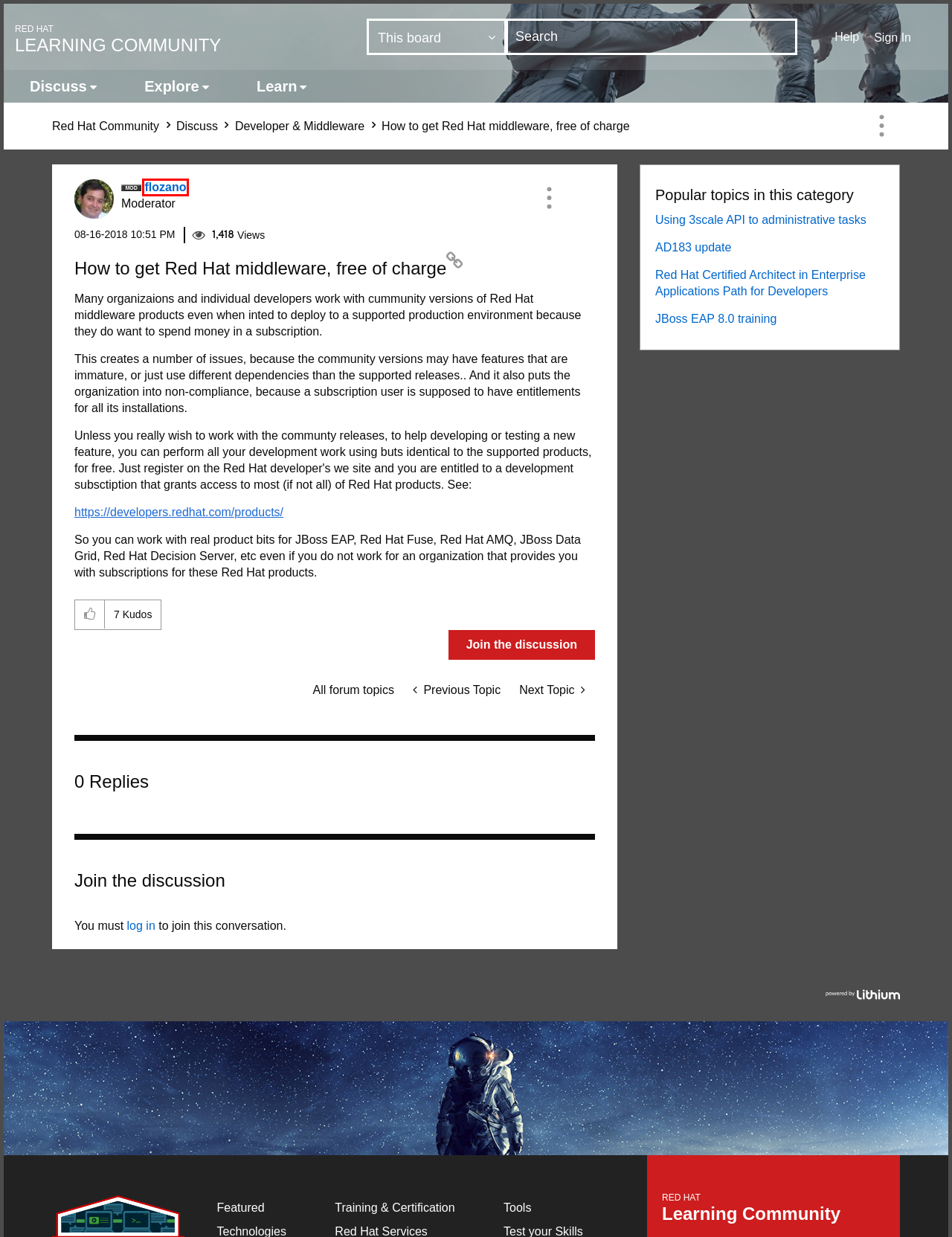Analyze the screenshot of a webpage that features a red rectangle bounding box. Pick the webpage description that best matches the new webpage you would see after clicking on the element within the red bounding box. Here are the candidates:
A. Training contact us
B. Free Red Hat Product Downloads | Red Hat Developer
C. Red Hat Learning Subscription
D. Red Hat - We make open source technologies for the enterprise
E. About flozano - Red Hat Learning Community
F. All Red Hat products
G. All courses and exams
H. Privacy Statement

E